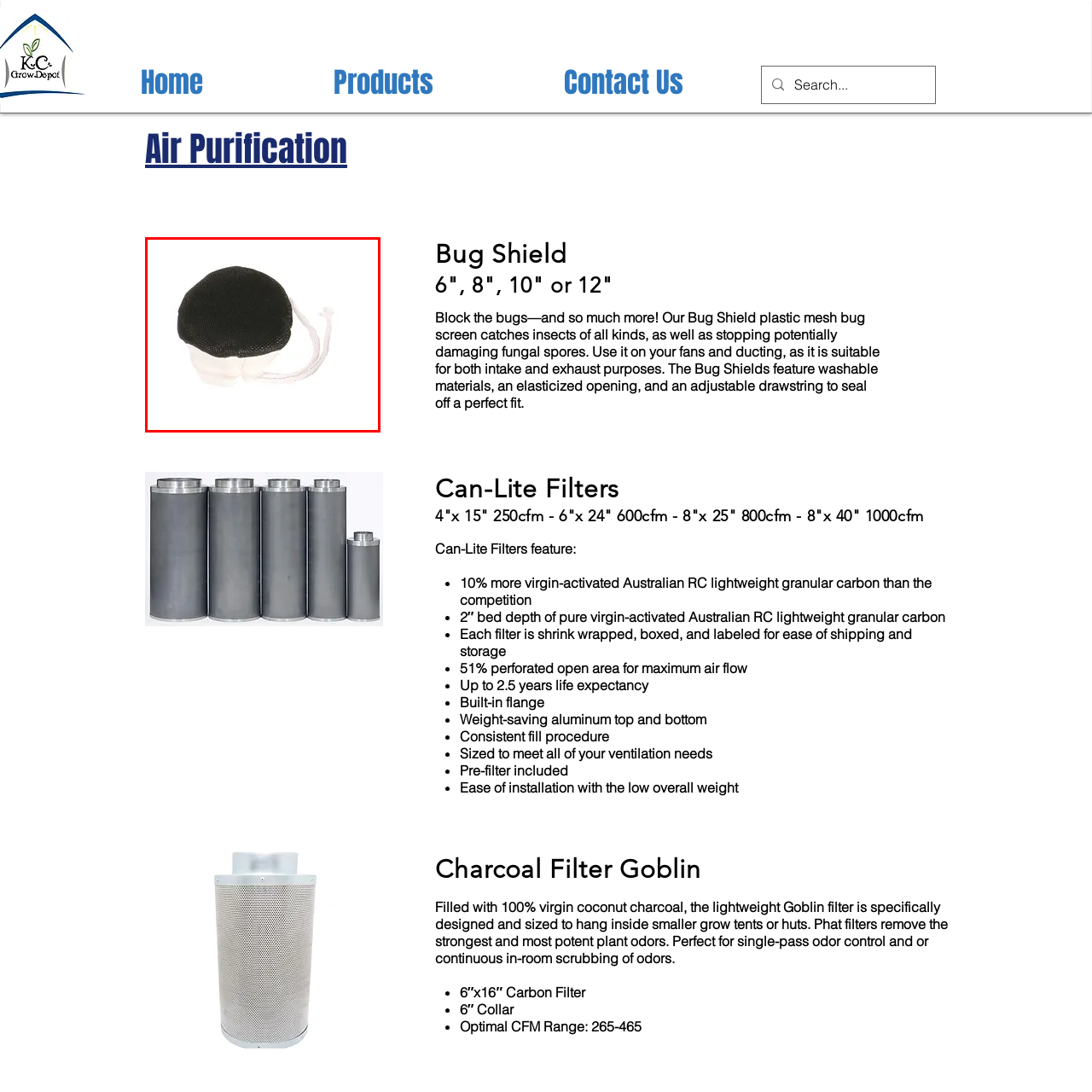What feature allows for easy installation?
Analyze the visual elements found in the red bounding box and provide a detailed answer to the question, using the information depicted in the image.

The bug shield features an elasticized opening and an adjustable drawstring, which allows for a secure fit and easy installation, as mentioned in the caption.